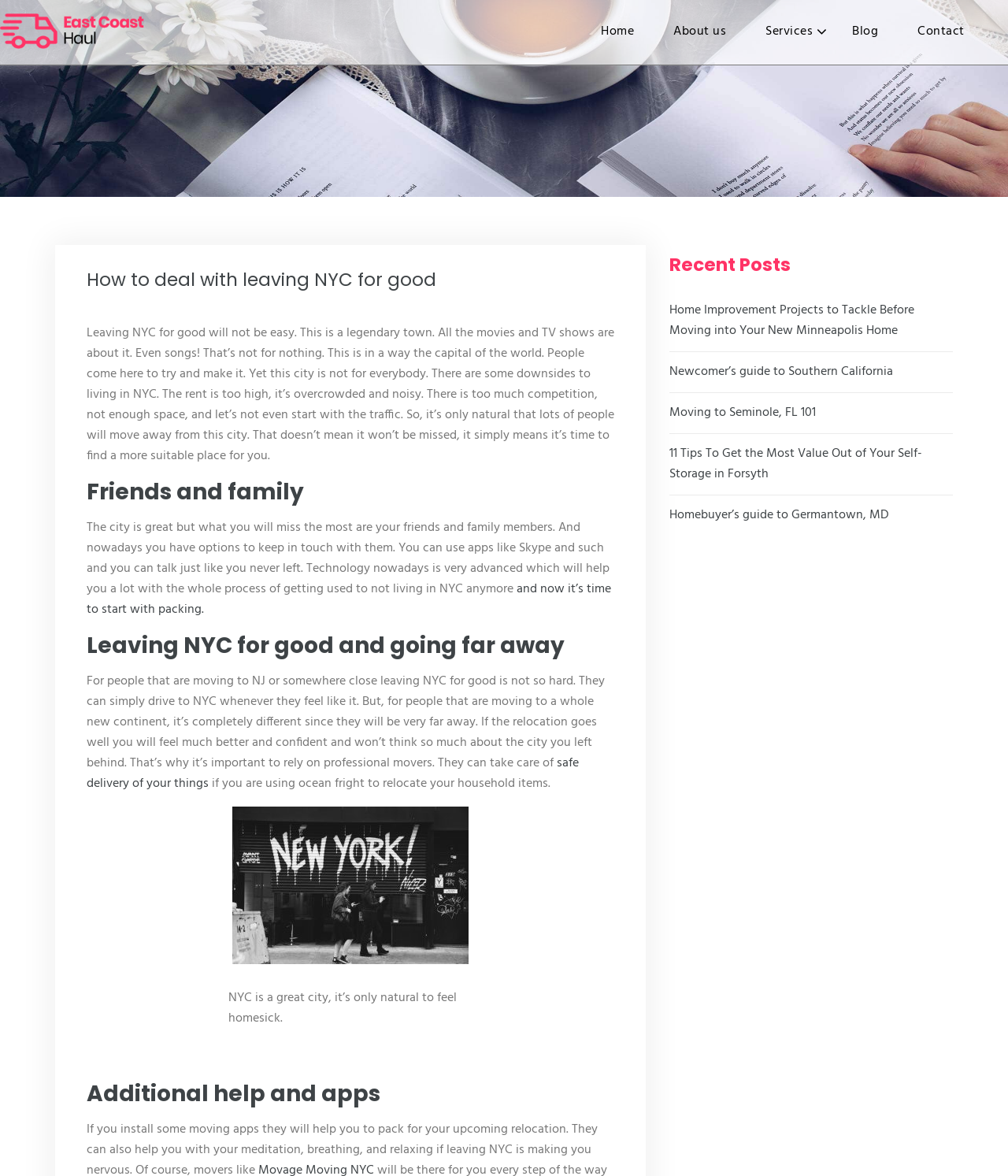Use a single word or phrase to answer this question: 
What is the main topic of the blog post?

Leaving NYC for good